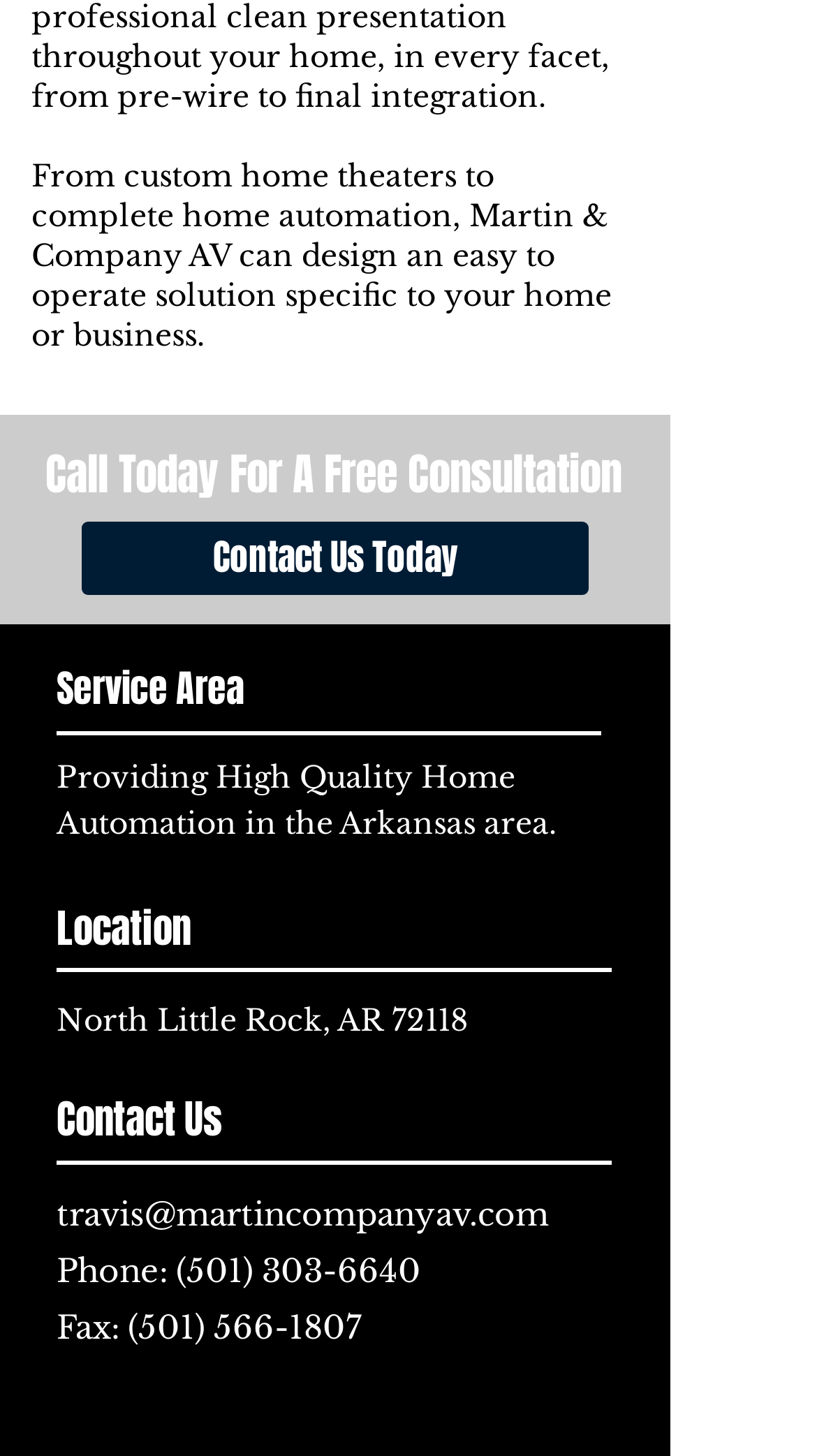Determine the bounding box for the described HTML element: "travis@martincompanyav.com". Ensure the coordinates are four float numbers between 0 and 1 in the format [left, top, right, bottom].

[0.069, 0.82, 0.672, 0.847]